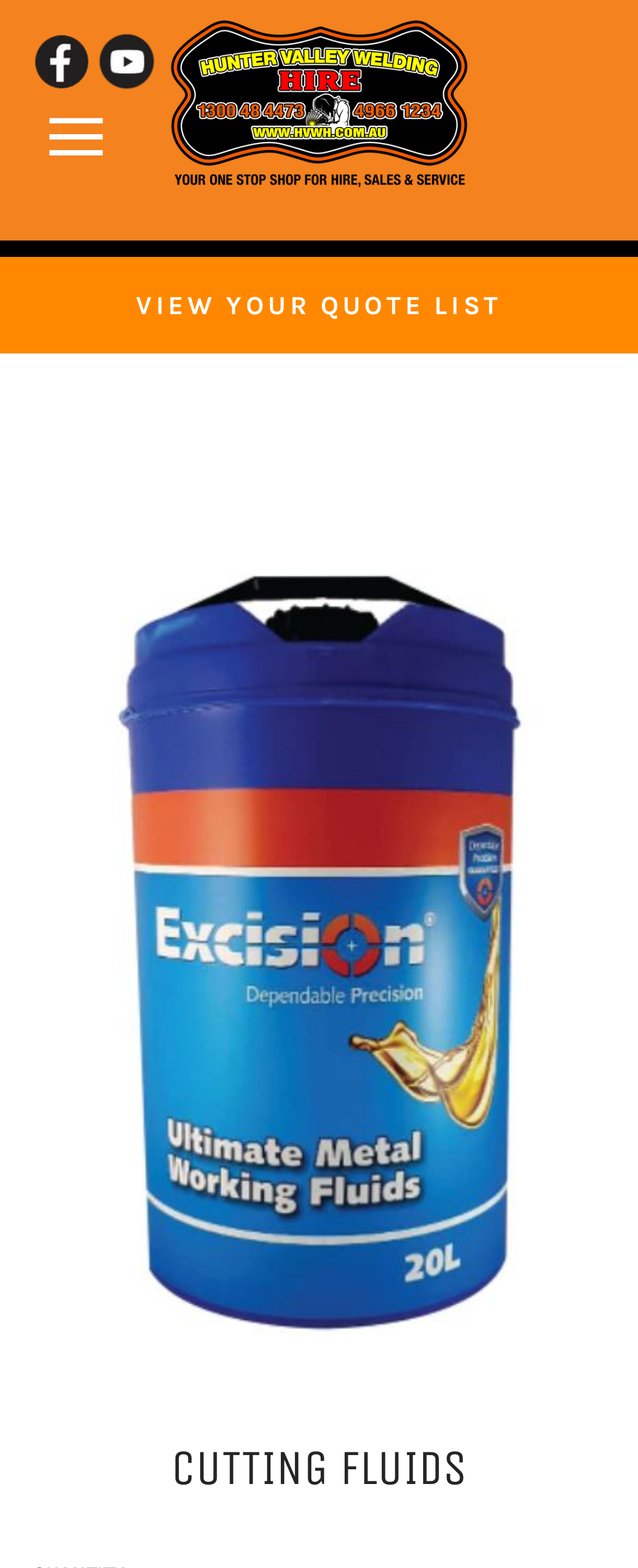What is the logo of the website?
Based on the image, answer the question in a detailed manner.

The logo of the website is HVWH, which can be found in multiple locations on the webpage, including the top-left corner and the navigation menu.